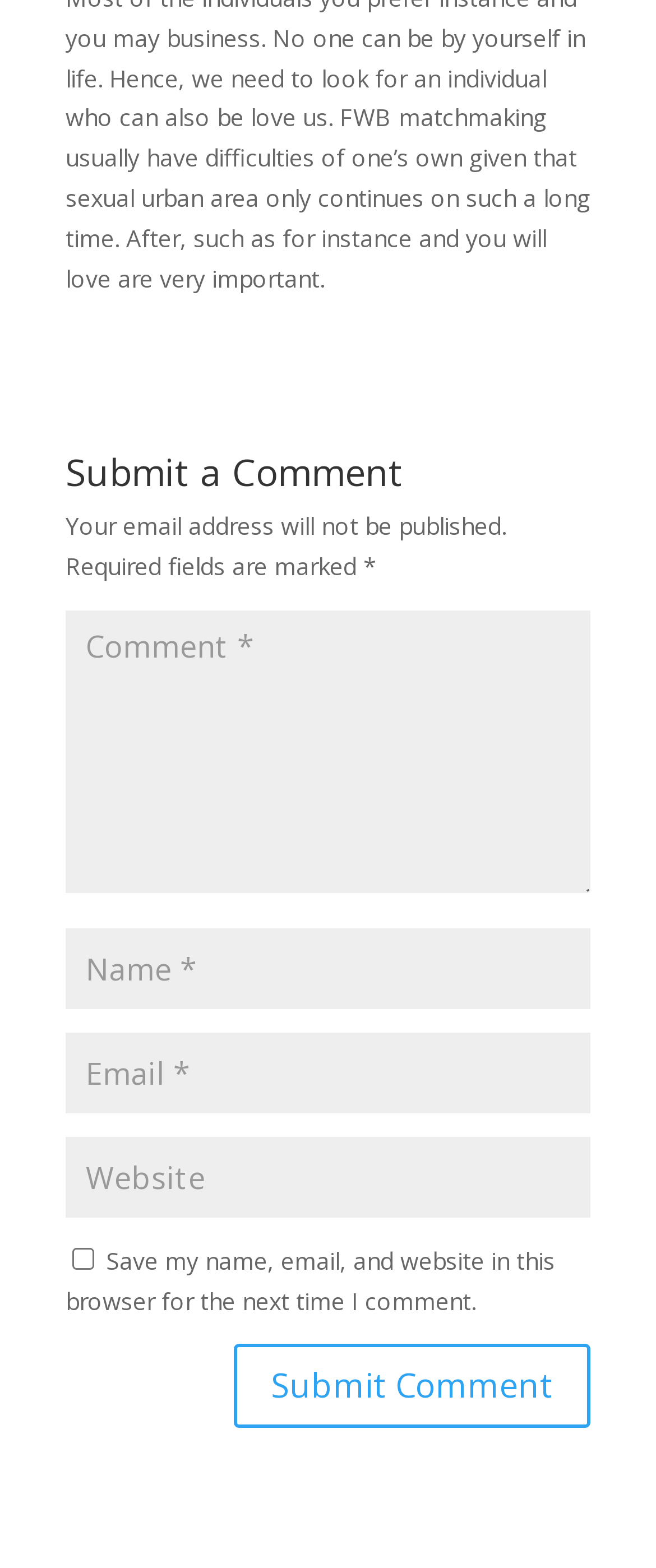What is the position of the 'Submit Comment' button?
Provide a concise answer using a single word or phrase based on the image.

Bottom right